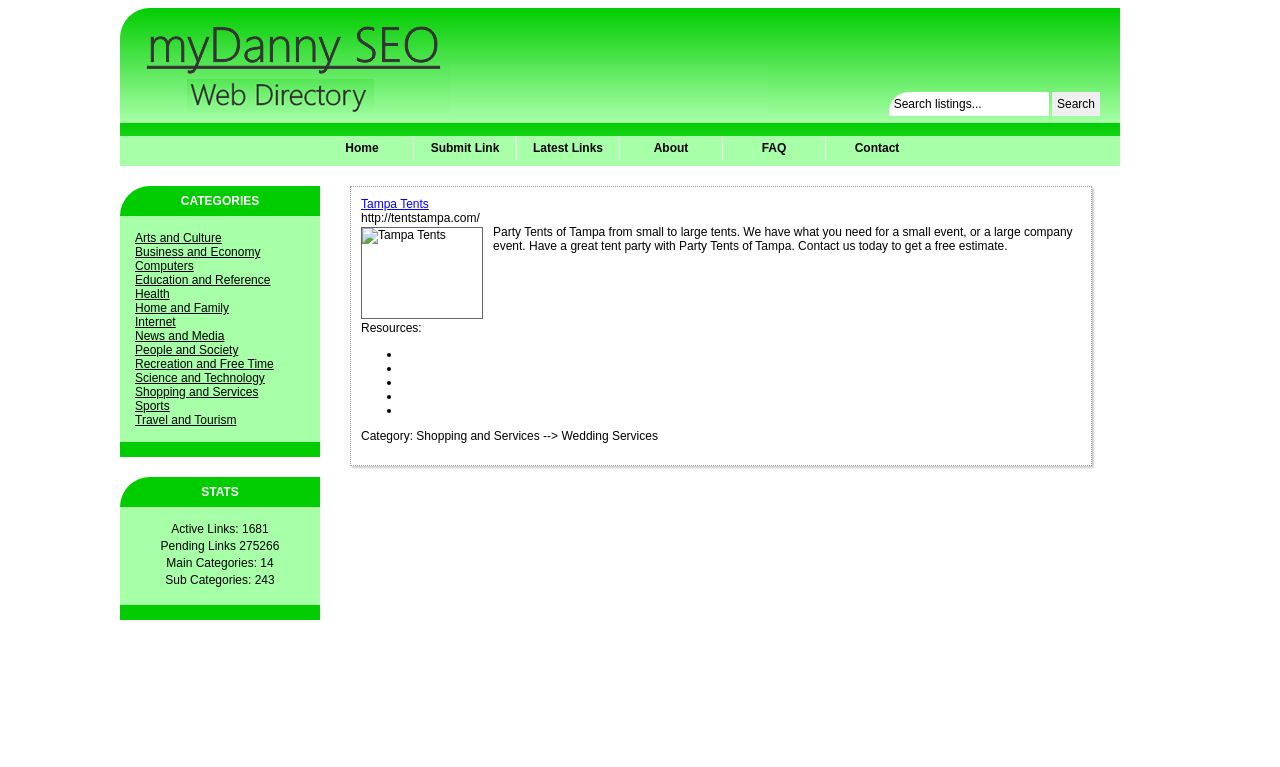Refer to the image and answer the question with as much detail as possible: What is the purpose of the search box?

The search box is located at the top of the webpage, and it has a placeholder text 'Search listings...'. This suggests that the search box is intended for users to search for specific listings or categories on the webpage.